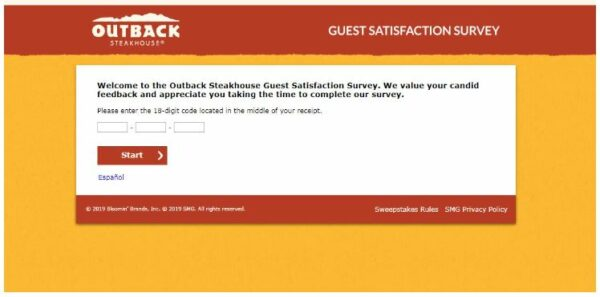Give a thorough caption for the picture.

The image showcases the introductory screen for the Outback Steakhouse Guest Satisfaction Survey. Prominently displayed at the top is the "OUTBACK STEAKHOUSE" logo, ensuring brand recognition. Below the logo, in bold letters, the phrase "GUEST SATISFACTION SURVEY" highlights the survey's purpose.

The text provides a warm welcome, emphasizing the importance of customer feedback, stating, "We value your candid feedback and appreciate you taking the time to complete our survey." A prompt invites participants to enter a specific 18-digit code found on their sales receipt, making the process personalized and straightforward. 

A large "Start" button, clearly marked, encourages users to begin the survey. Additional language options are offered, with "Español" included for Spanish-speaking participants, enhancing accessibility. The footer includes links to the Sweepstakes Rules and SMG Privacy Policy, ensuring transparency and trust. This image encapsulates the entry point for a customer engagement initiative aimed at improving the dining experience at Outback Steakhouse.